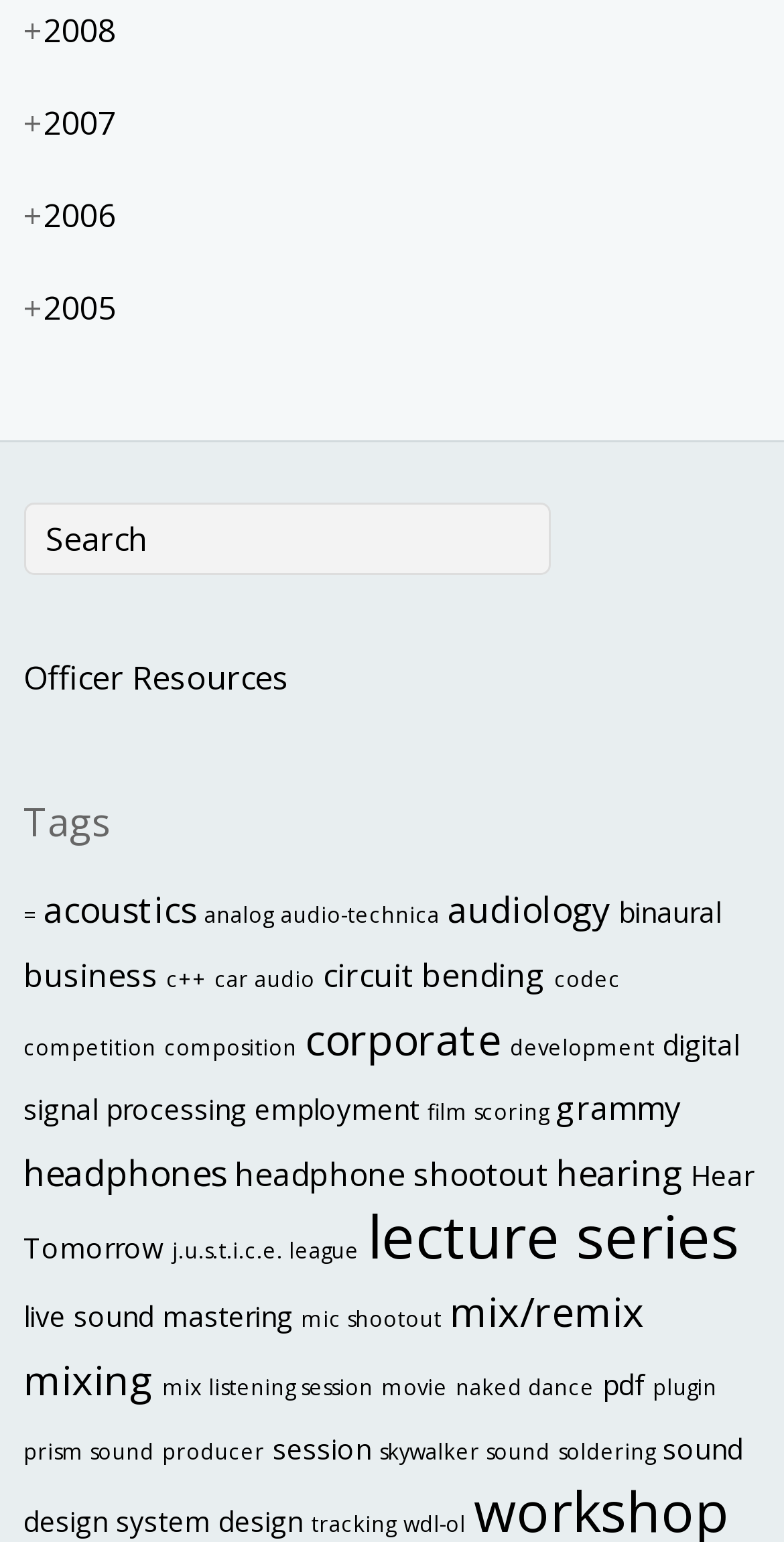Please provide a detailed answer to the question below by examining the image:
What is the link below 'Officer Resources'?

By examining the webpage structure, I found that the link 'Tags' is located below 'Officer Resources'.